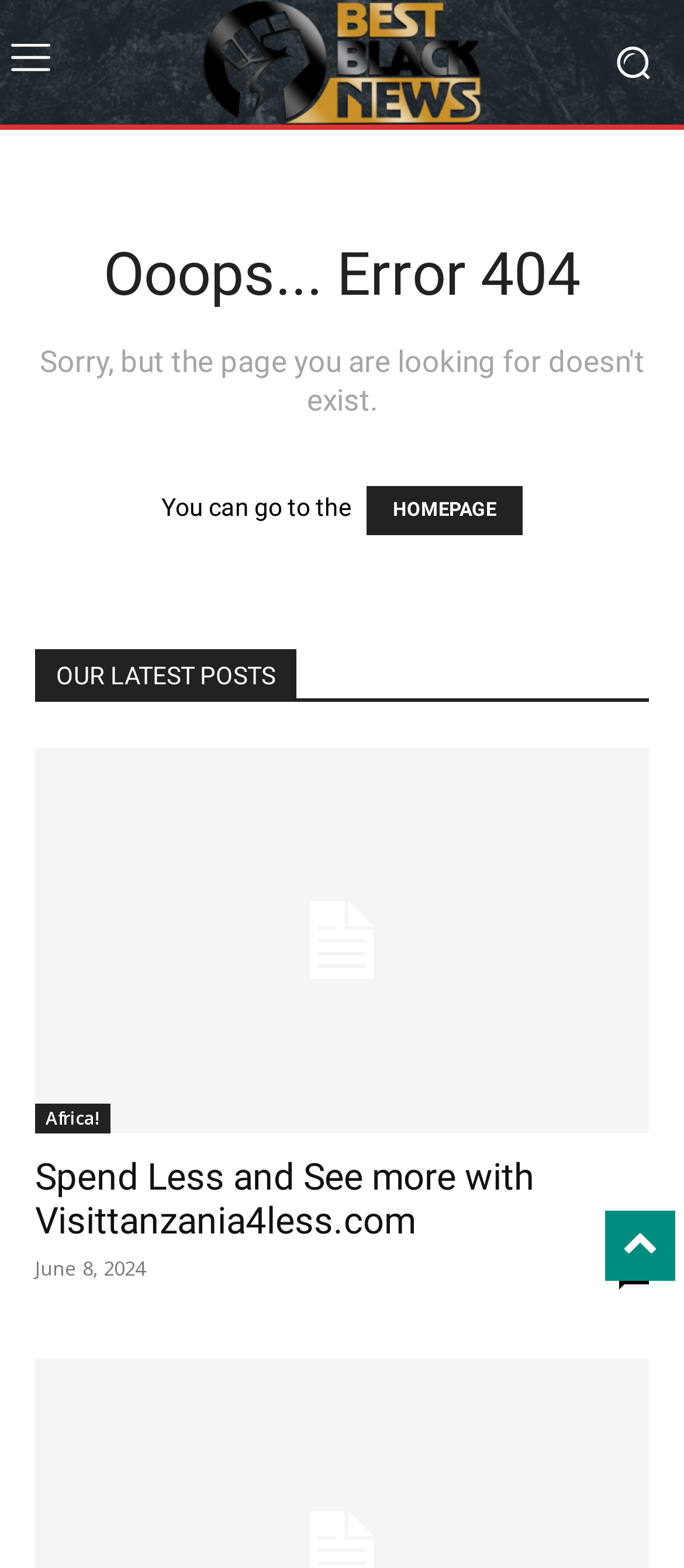Describe all visible elements and their arrangement on the webpage.

The webpage displays a "Page not found" error message, with an "Ooops... Error 404" heading prominently displayed near the top center of the page. Below this, there is a brief message "You can go to the" followed by a "HOMEPAGE" link. 

At the top left of the page, there is a logo image with a corresponding "Logo" link. Above the logo, there is a small, unidentified image. On the top right, there is another small image.

The main content of the page is divided into two sections. The first section is headed by "OUR LATEST POSTS" and features a list of links to news articles. The first article is titled "Spend Less and See more with Visittanzania4less.com" and has a corresponding image. Below this, there is a link to "Africa!". 

The second section appears to be a repeat of the first article, with the same title, image, and link. Below this, there is a timestamp "June 8, 2024" and a link with the text "0".